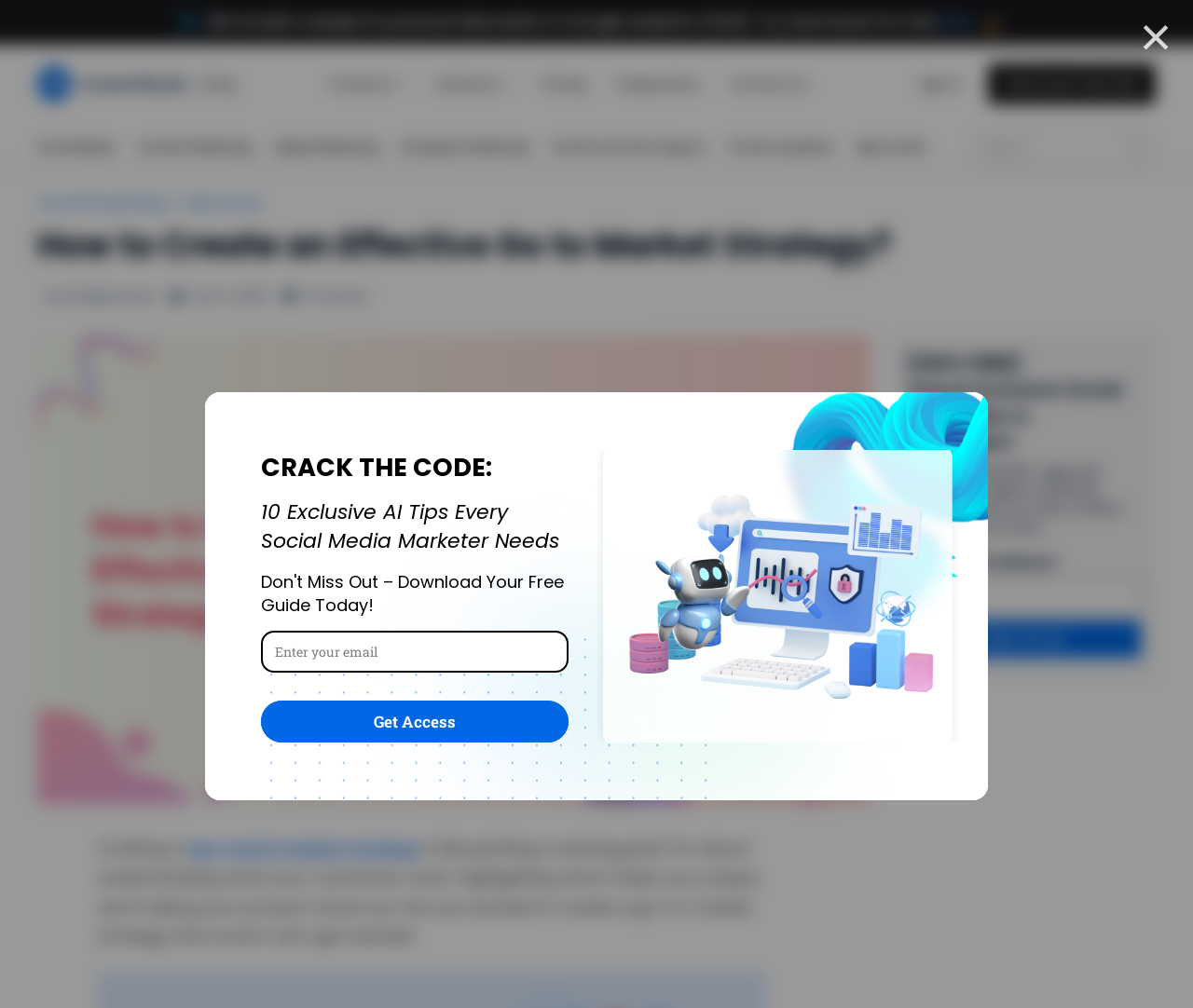What is the call-to-action for the email subscription?
Offer a detailed and full explanation in response to the question.

The webpage has a section that asks users to enter their email address and then click on the 'Sign me up' button to receive exclusive social media tips and strategies.